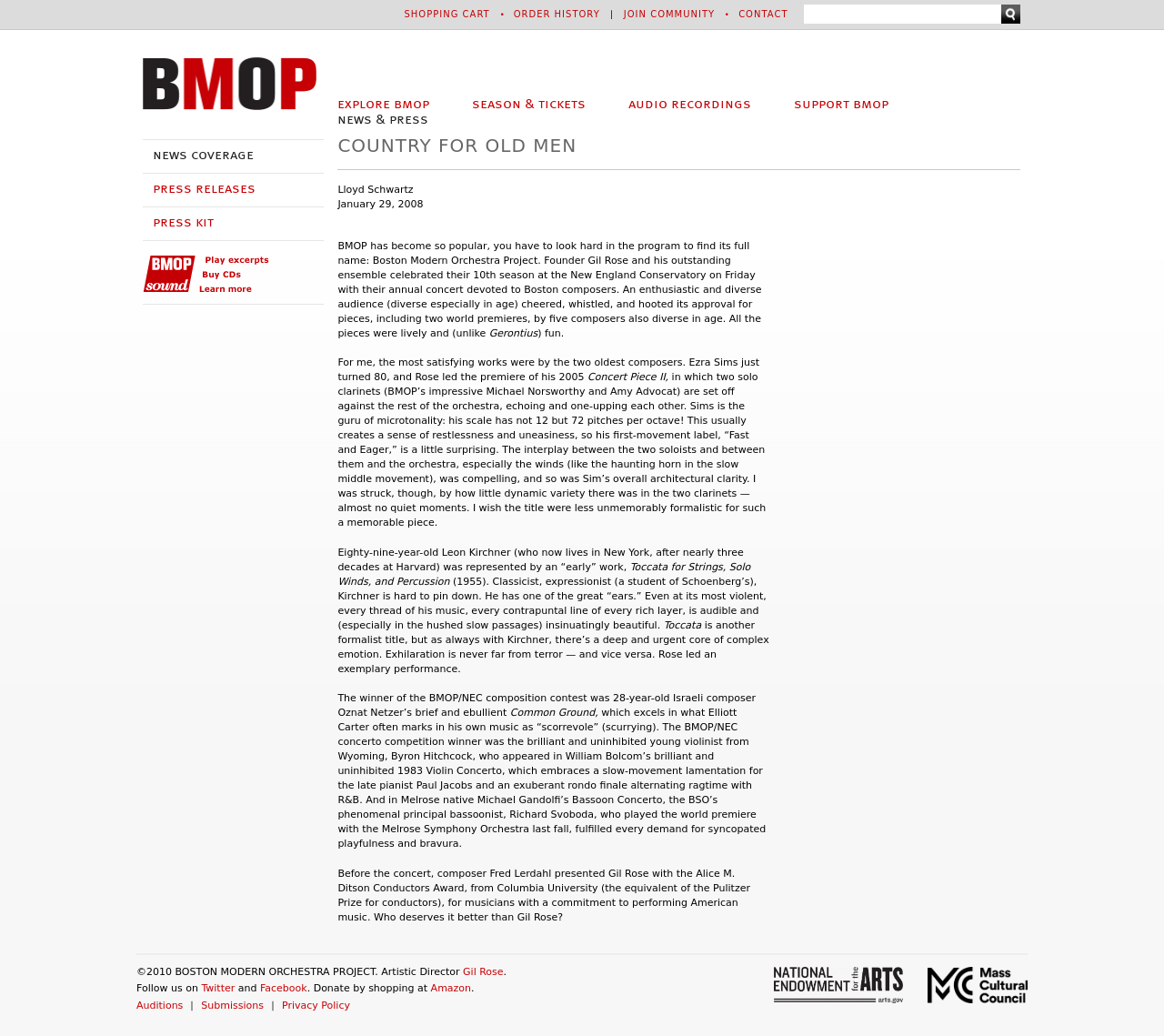What social media platforms does the Boston Modern Orchestra Project have?
Using the image, answer in one word or phrase.

Twitter and Facebook